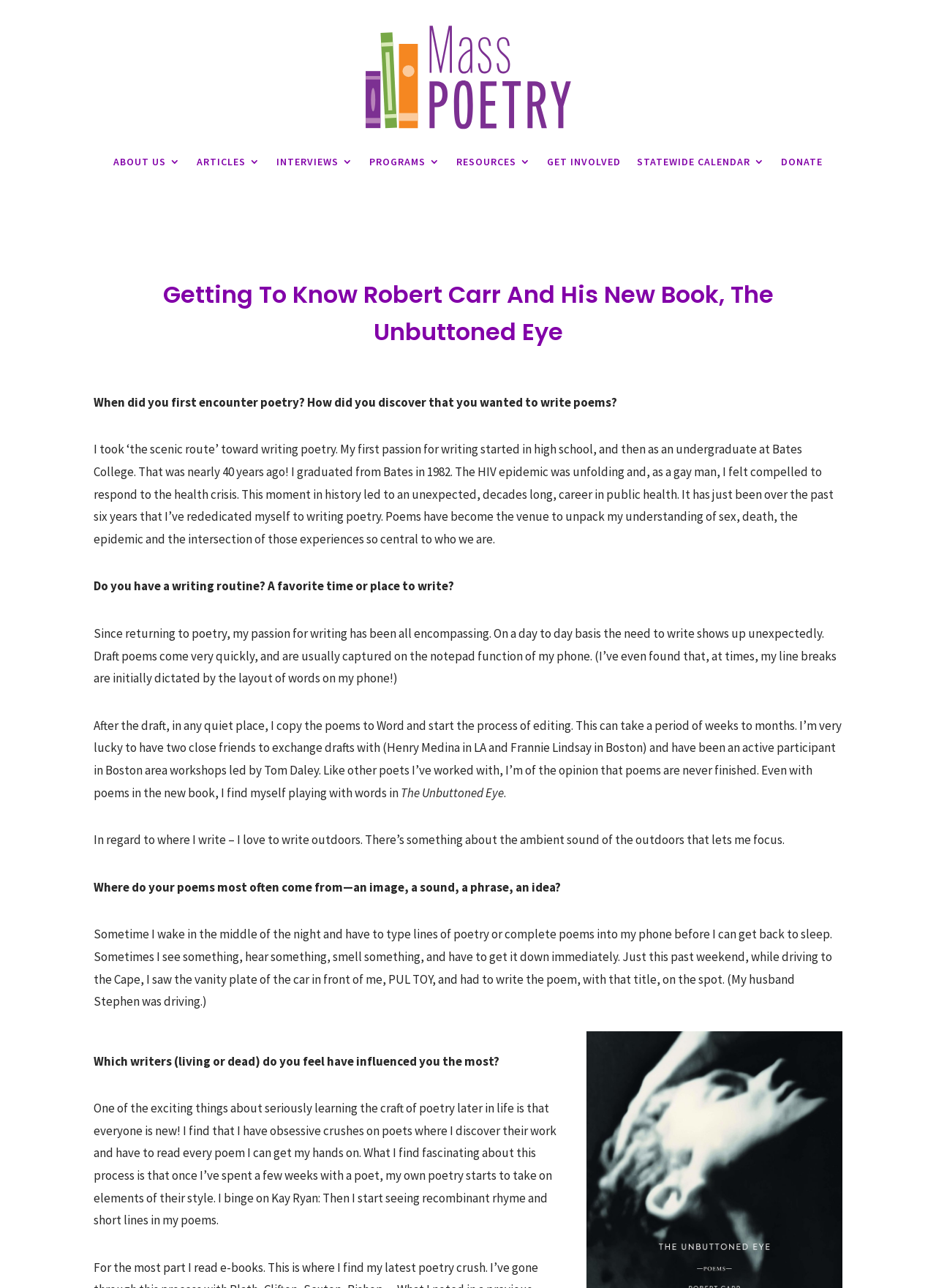What is the name of Robert Carr's new book?
Ensure your answer is thorough and detailed.

I found the answer by looking at the StaticText element with the text 'The Unbuttoned Eye' which is located below the heading 'Getting To Know Robert Carr And His New Book, The Unbuttoned Eye'.